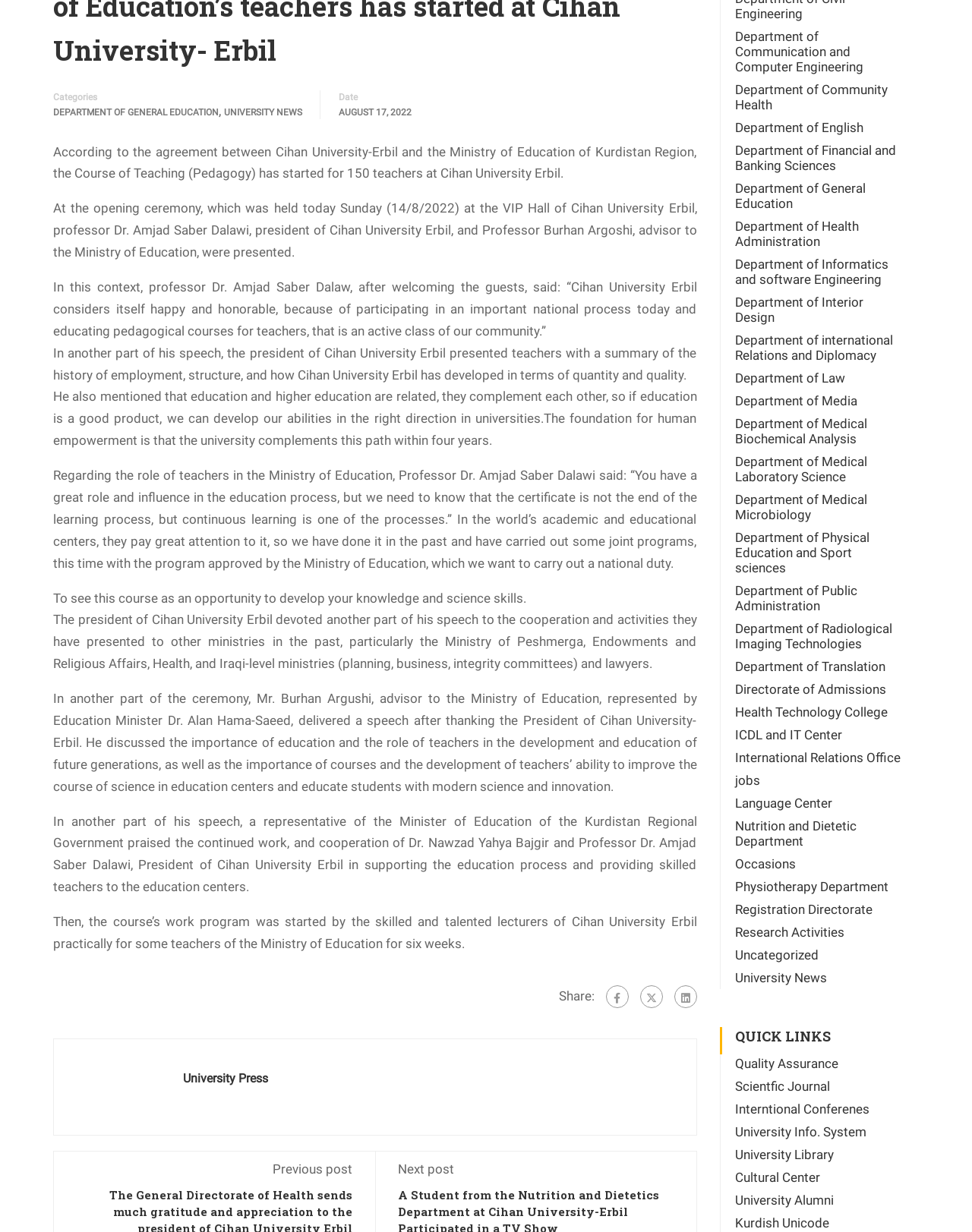Determine the bounding box coordinates for the area that should be clicked to carry out the following instruction: "Read the previous post".

[0.28, 0.943, 0.362, 0.955]